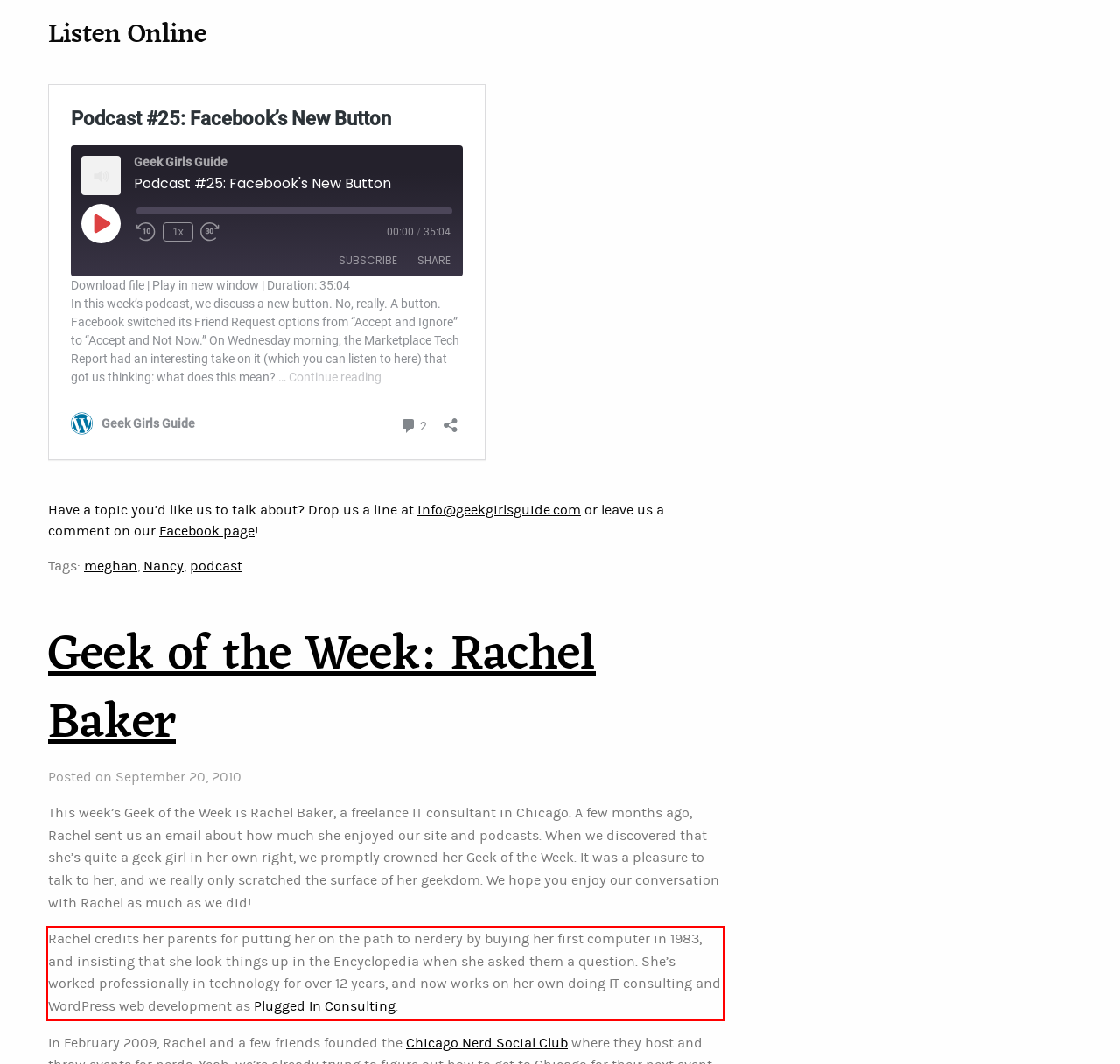Please analyze the provided webpage screenshot and perform OCR to extract the text content from the red rectangle bounding box.

Rachel credits her parents for putting her on the path to nerdery by buying her first computer in 1983, and insisting that she look things up in the Encyclopedia when she asked them a question. She’s worked professionally in technology for over 12 years, and now works on her own doing IT consulting and WordPress web development as Plugged In Consulting.